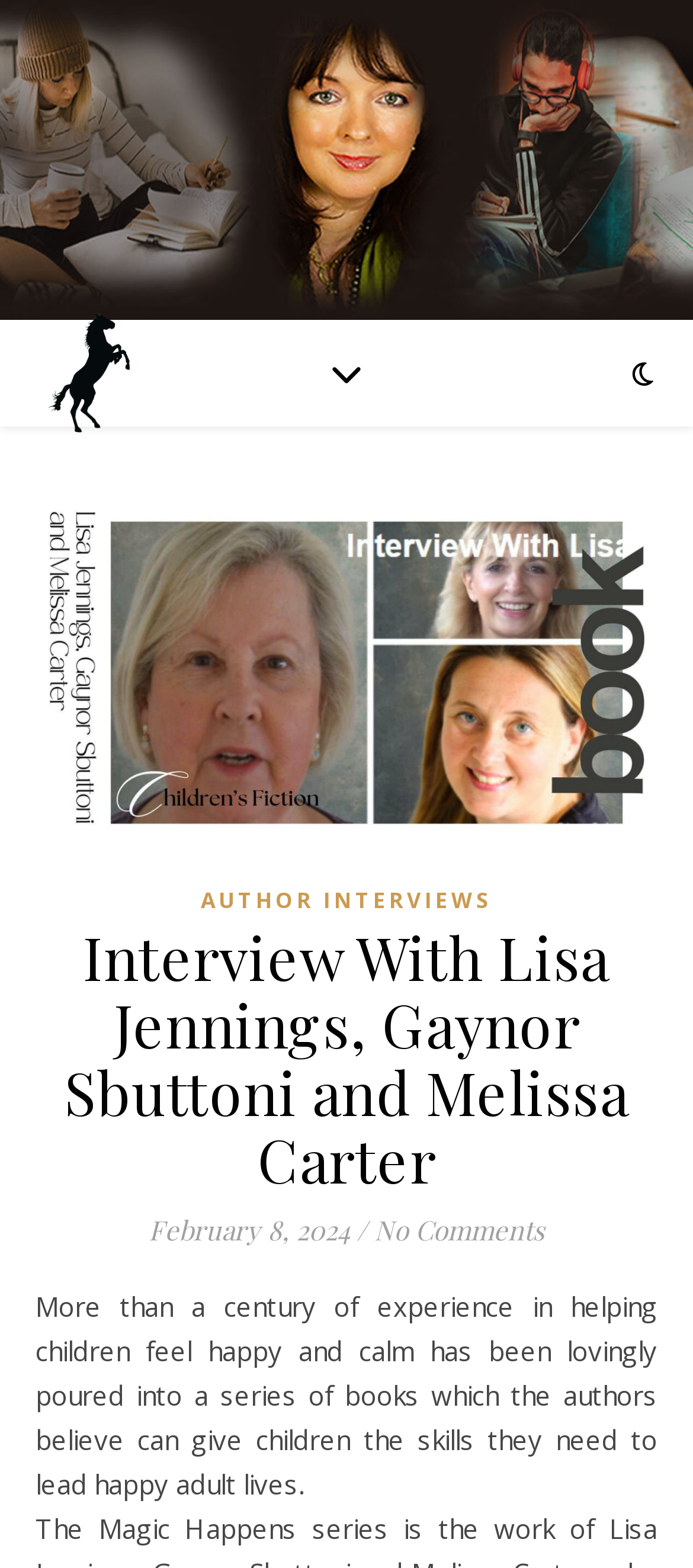What is the purpose of the series of books?
Based on the image, give a one-word or short phrase answer.

to give children the skills they need to lead happy adult lives